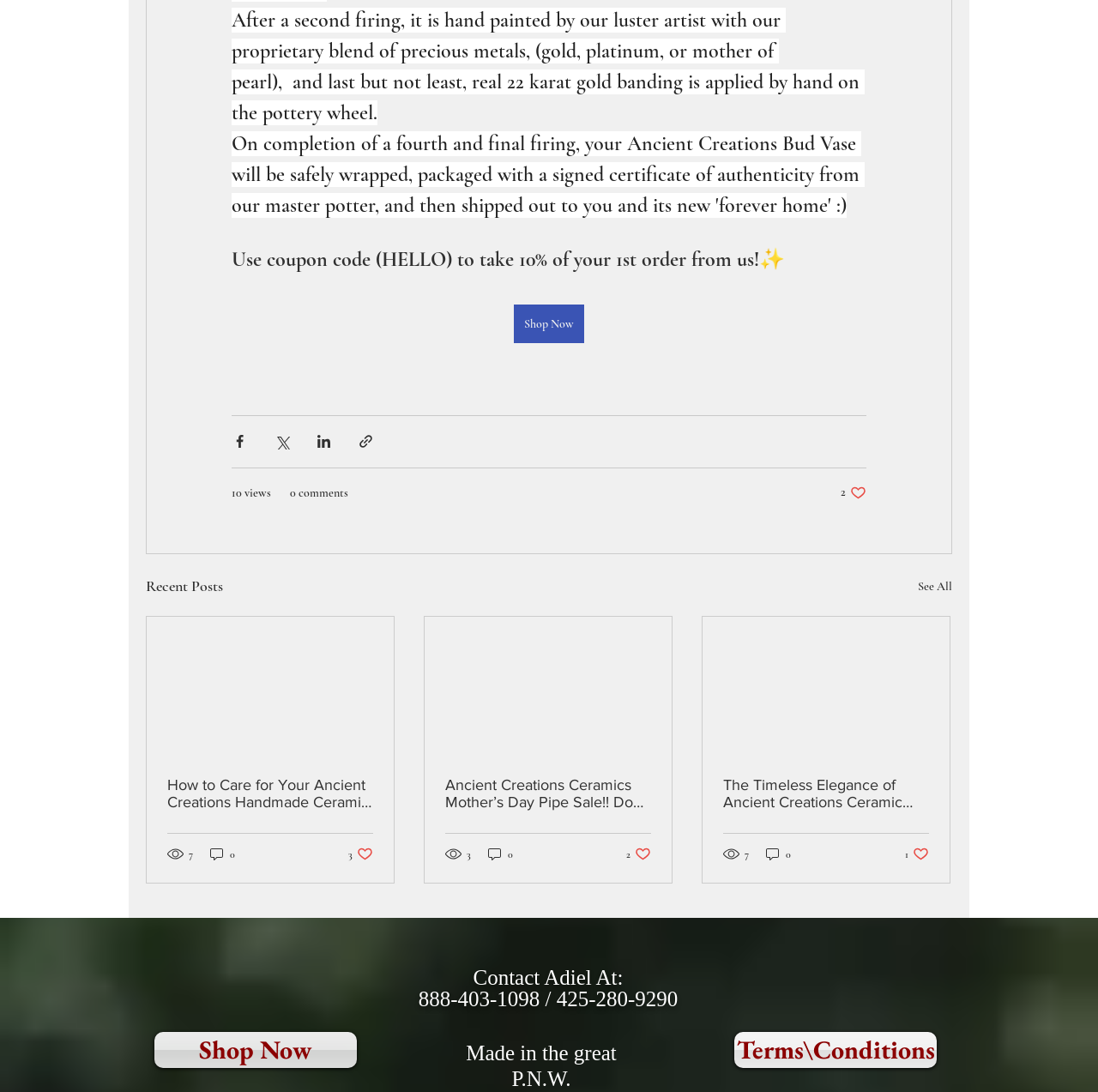What is the discount code for the first order?
Based on the image content, provide your answer in one word or a short phrase.

HELLO